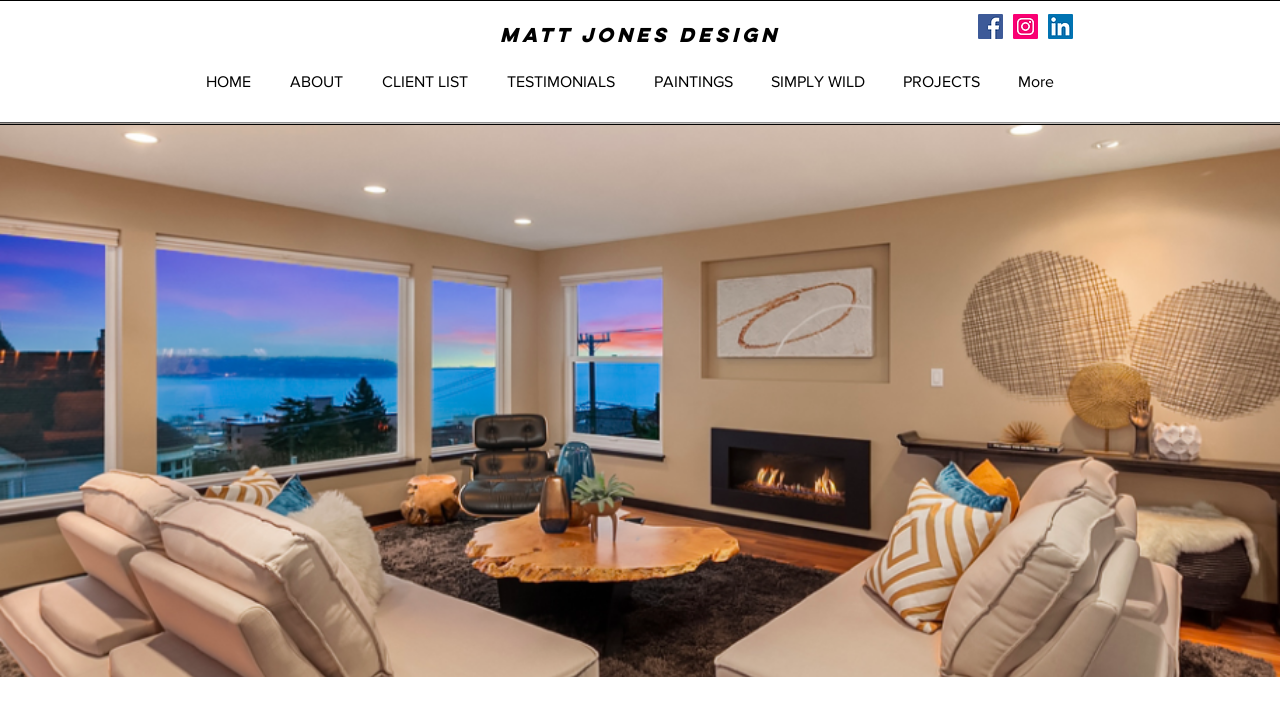Respond to the question below with a single word or phrase:
How many social media links are available?

3